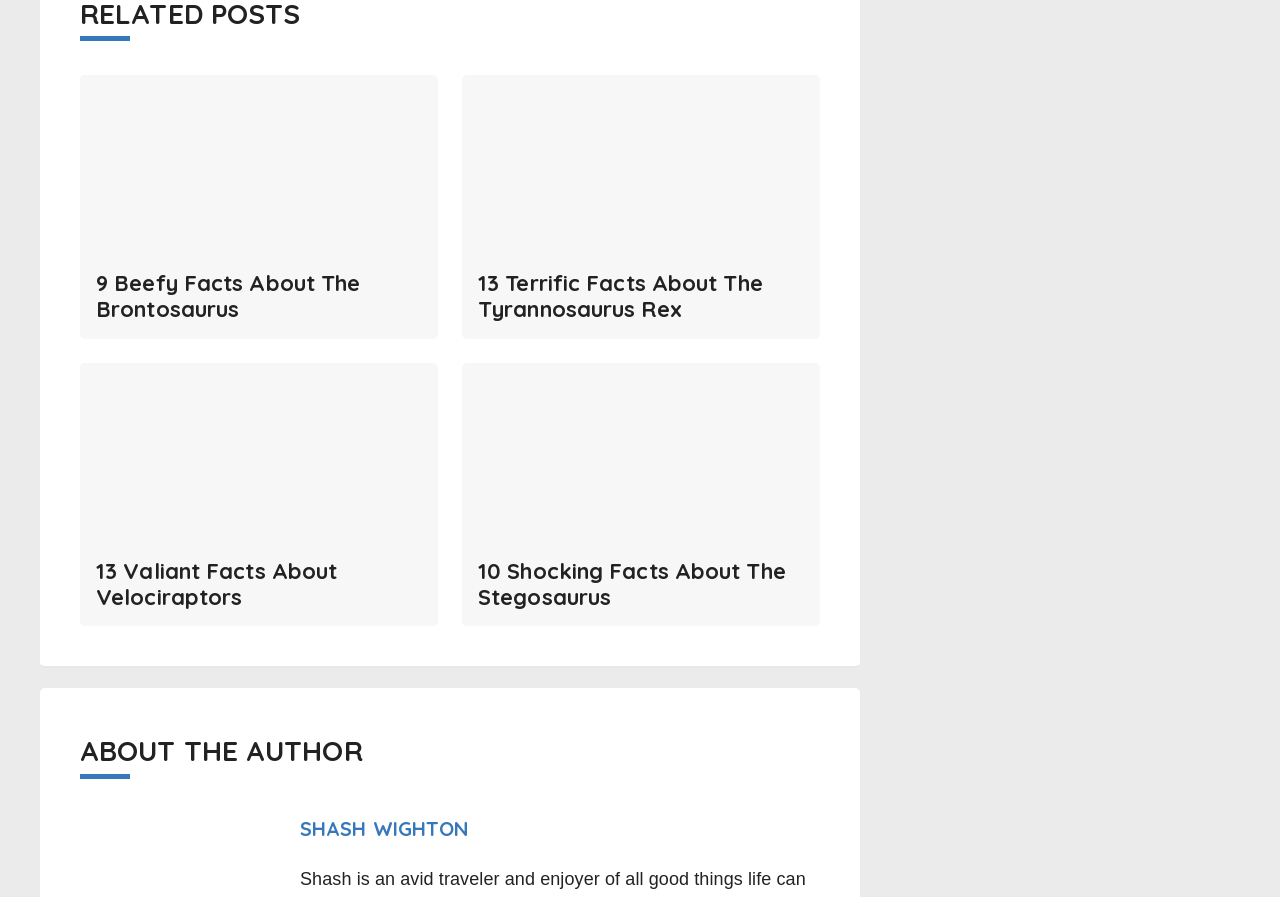Locate the bounding box coordinates of the area that needs to be clicked to fulfill the following instruction: "Learn about the Tyrannosaurus Rex". The coordinates should be in the format of four float numbers between 0 and 1, namely [left, top, right, bottom].

[0.361, 0.083, 0.641, 0.378]